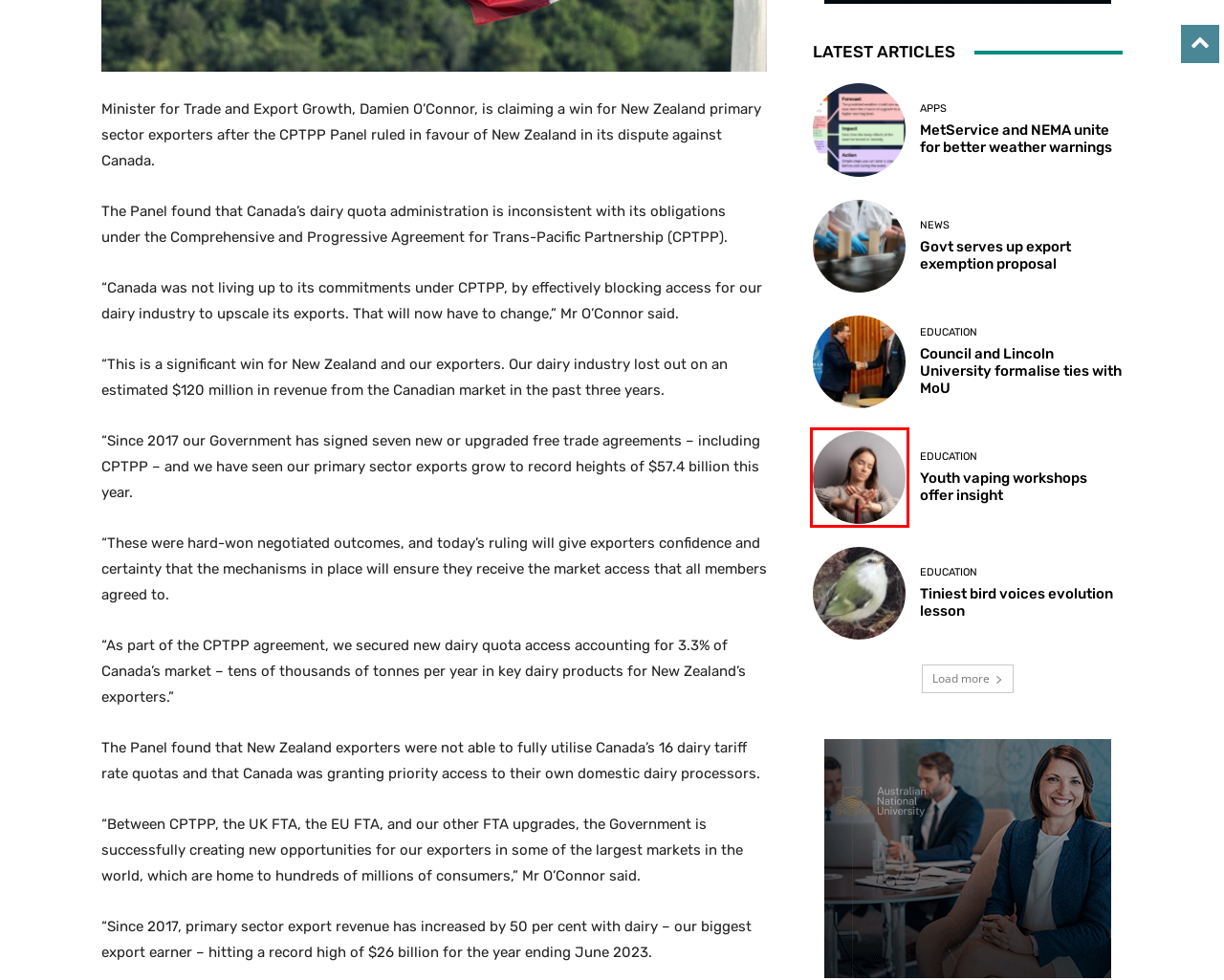You have a screenshot of a webpage with a red rectangle bounding box. Identify the best webpage description that corresponds to the new webpage after clicking the element within the red bounding box. Here are the candidates:
A. MetService and NEMA unite for better weather warnings - Inside Government NZ
B. Sustainability Archives - Inside Government NZ
C. Fleet Archives - Inside Government NZ
D. Training Archives - Inside Government NZ
E. Govt serves up export exemption proposal - Inside Government NZ
F. Tiniest bird voices evolution lesson - Inside Government NZ
G. Youth vaping workshops offer insight - Inside Government NZ
H. Council and Lincoln University formalise ties with MoU - Inside Government NZ

G